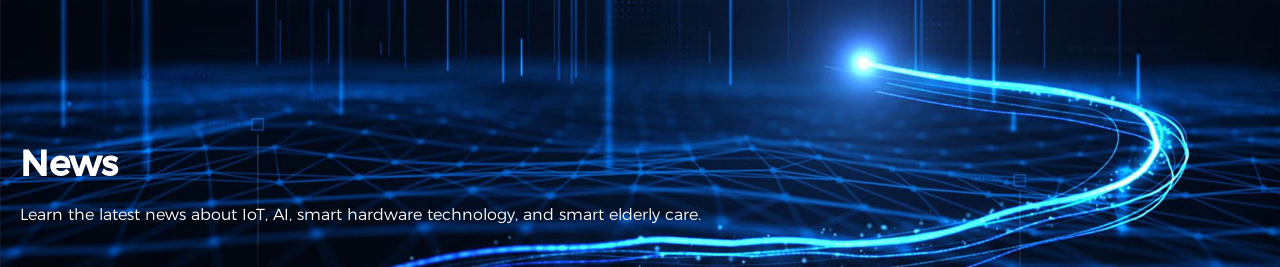Answer the following in one word or a short phrase: 
What is the purpose of the call to action in the digital news section?

To invite viewers to learn